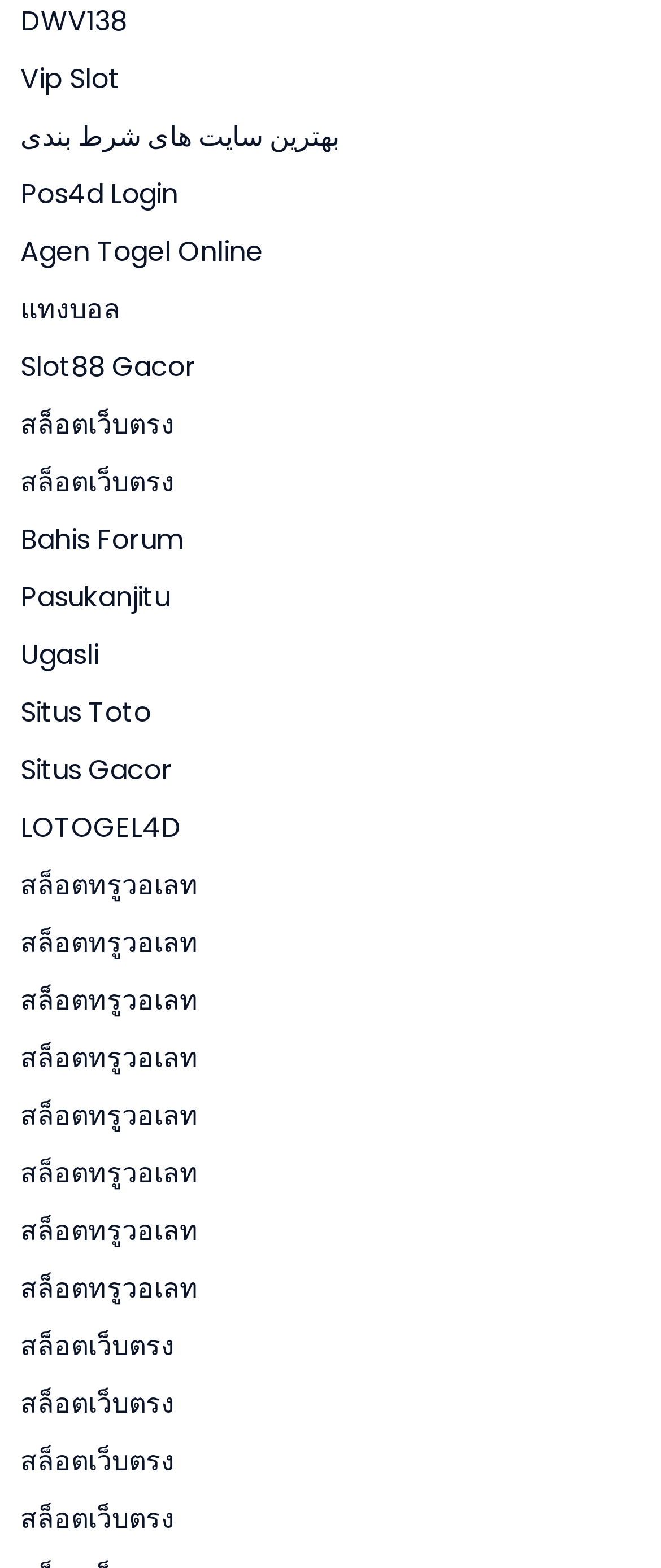Identify the bounding box coordinates of the element that should be clicked to fulfill this task: "View News Feed". The coordinates should be provided as four float numbers between 0 and 1, i.e., [left, top, right, bottom].

None